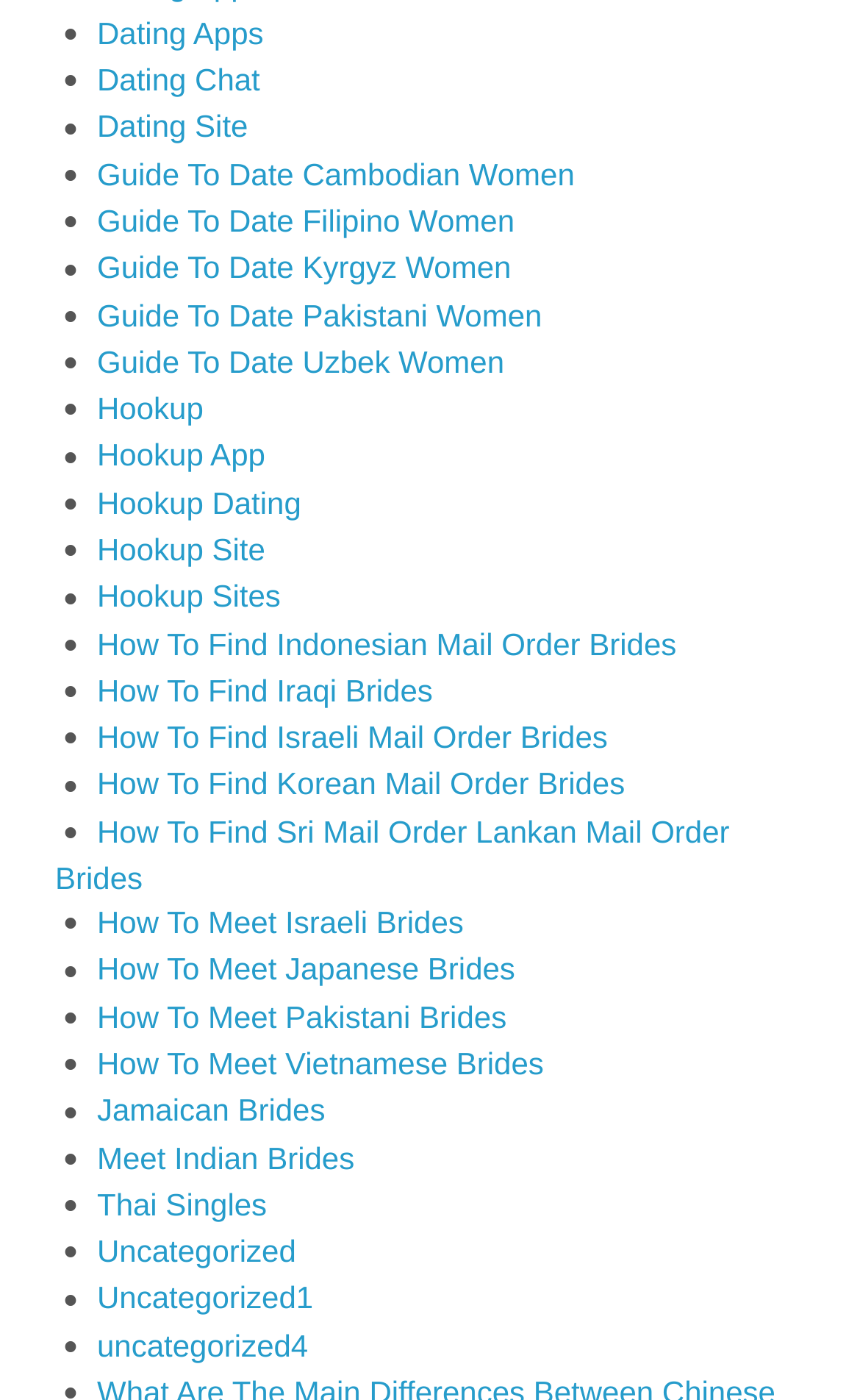Using the provided element description "Dating Site", determine the bounding box coordinates of the UI element.

[0.113, 0.078, 0.288, 0.103]